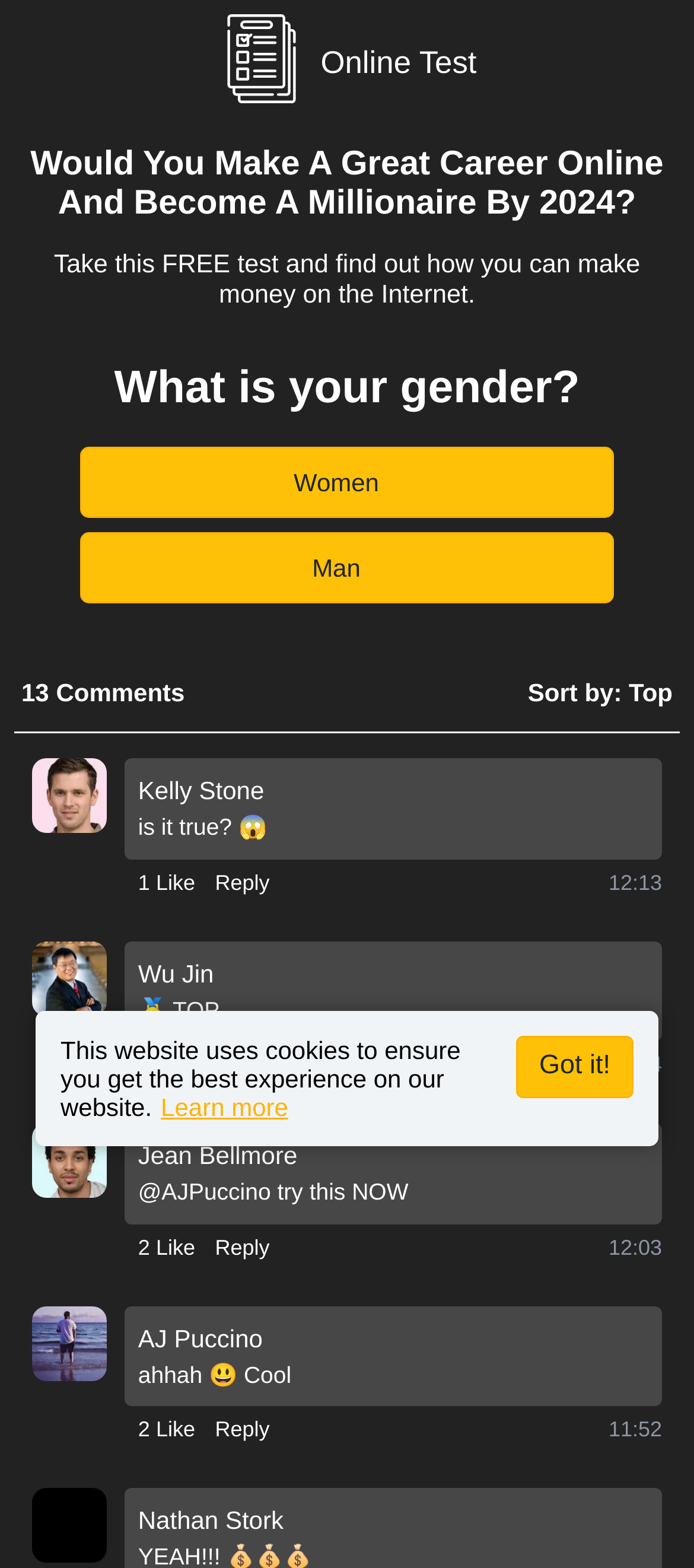What is the purpose of the 'Like' and 'Reply' buttons?
Look at the screenshot and respond with a single word or phrase.

To interact with comments